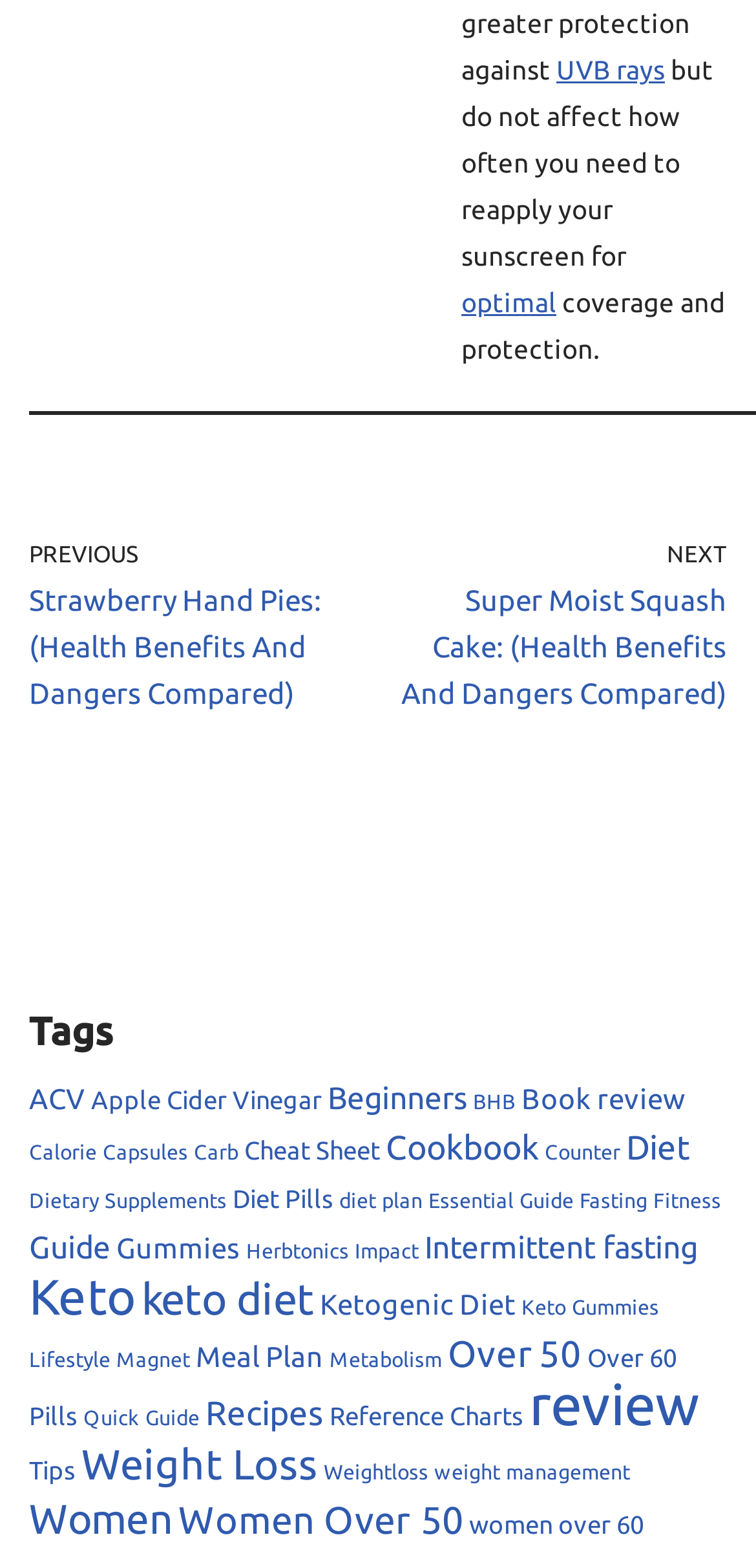Please specify the coordinates of the bounding box for the element that should be clicked to carry out this instruction: "Click on the 'PREVIOUS Strawberry Hand Pies: (Health Benefits And Dangers Compared)' link". The coordinates must be four float numbers between 0 and 1, formatted as [left, top, right, bottom].

[0.038, 0.339, 0.474, 0.458]